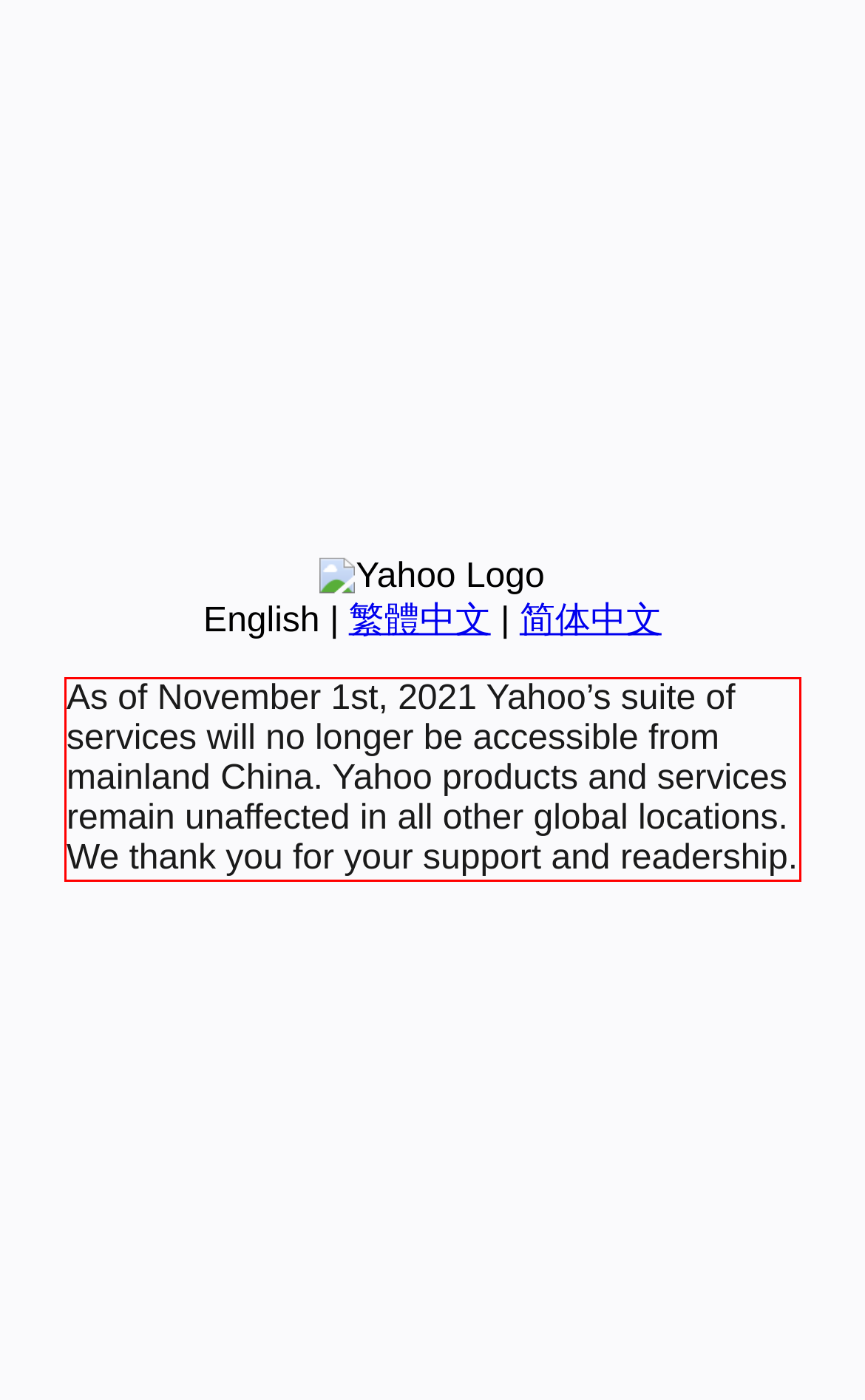Examine the webpage screenshot and use OCR to recognize and output the text within the red bounding box.

As of November 1st, 2021 Yahoo’s suite of services will no longer be accessible from mainland China. Yahoo products and services remain unaffected in all other global locations. We thank you for your support and readership.